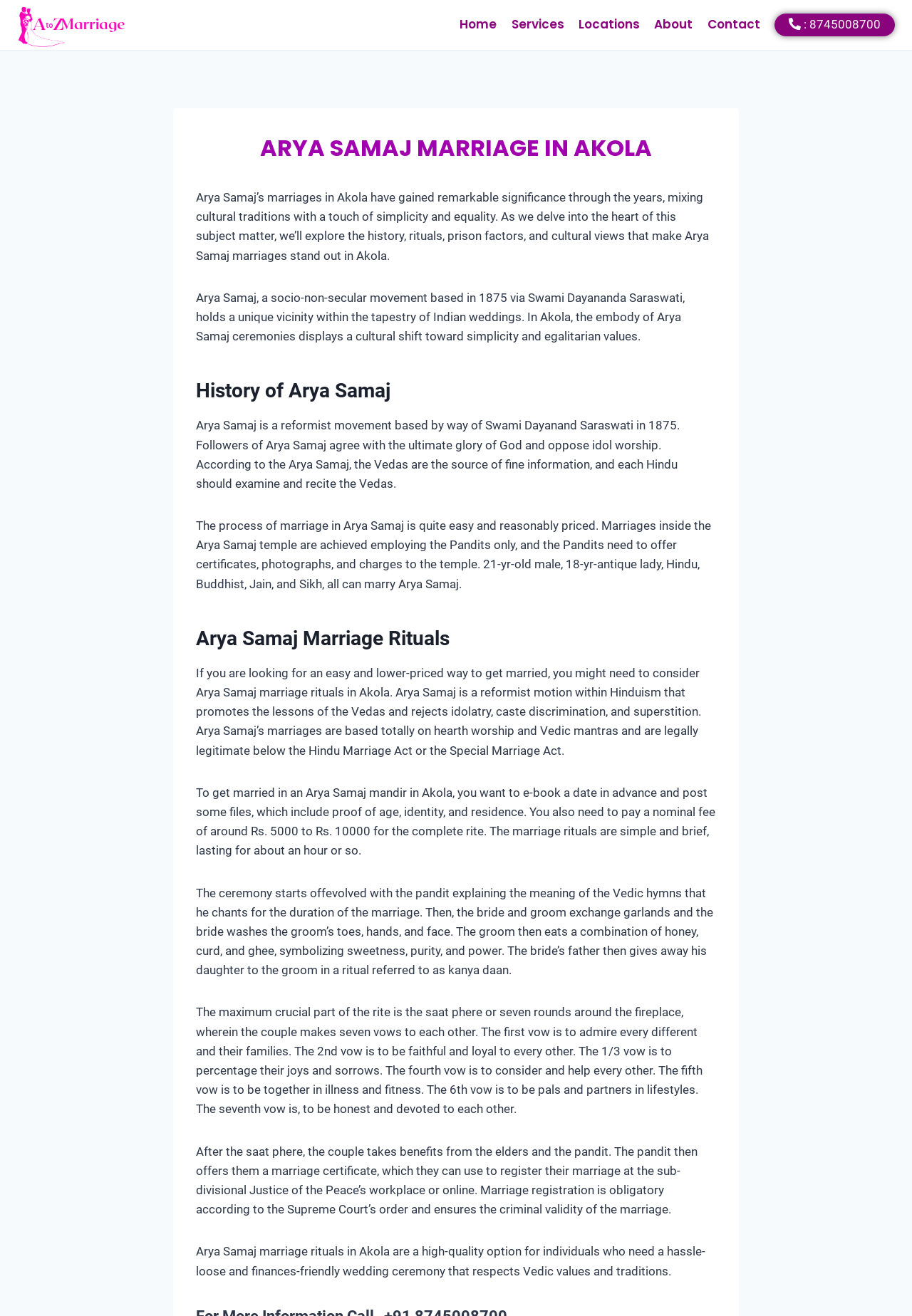Refer to the element description Contact and identify the corresponding bounding box in the screenshot. Format the coordinates as (top-left x, top-left y, bottom-right x, bottom-right y) with values in the range of 0 to 1.

[0.768, 0.006, 0.841, 0.032]